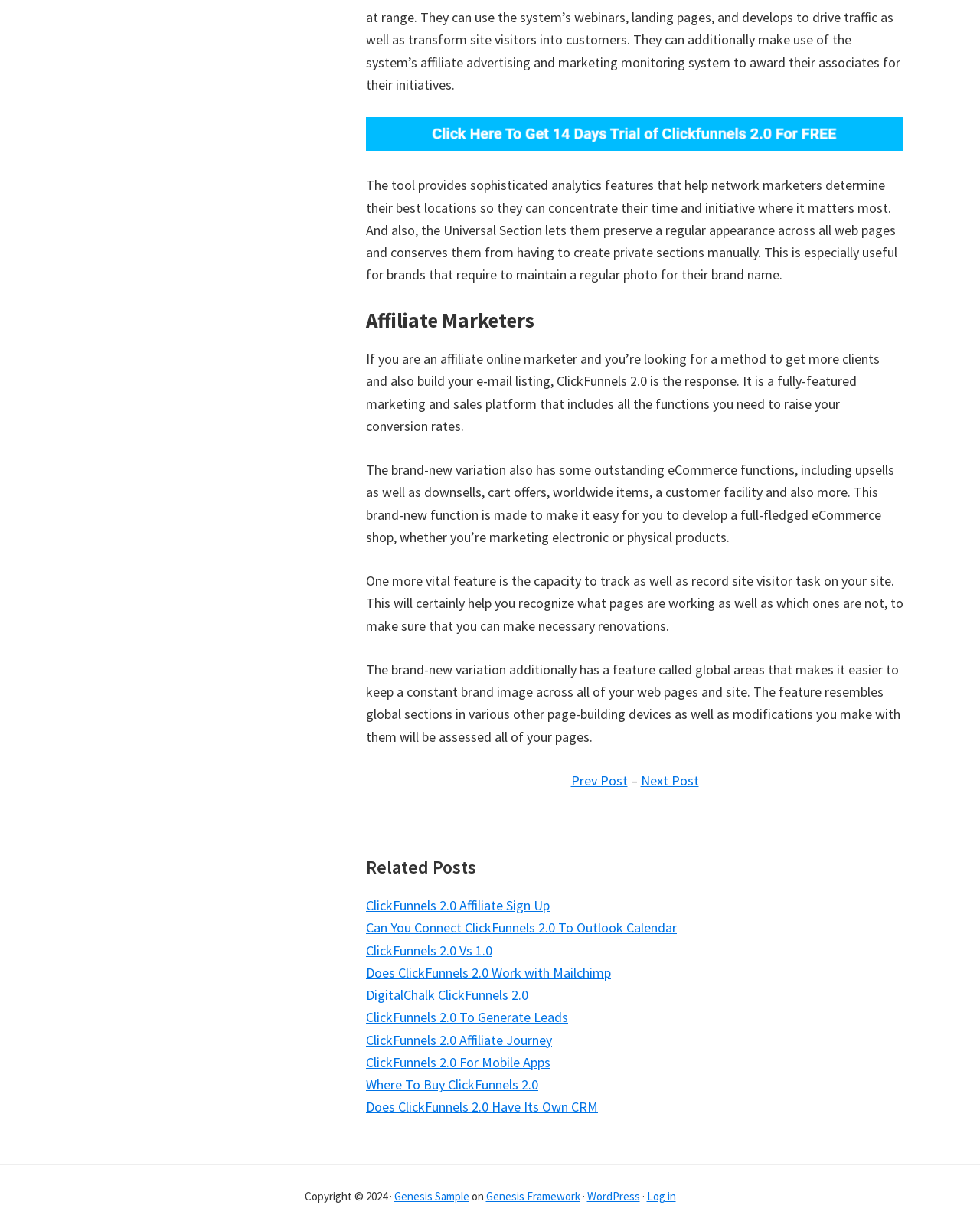What is ClickFunnels 2.0 used for?
Look at the image and construct a detailed response to the question.

Based on the webpage content, ClickFunnels 2.0 is a fully-featured marketing and sales platform that includes various features such as analytics, eCommerce functions, and tracking site visitor activity. It is designed to help affiliate marketers and businesses raise their conversion rates and build their email lists.